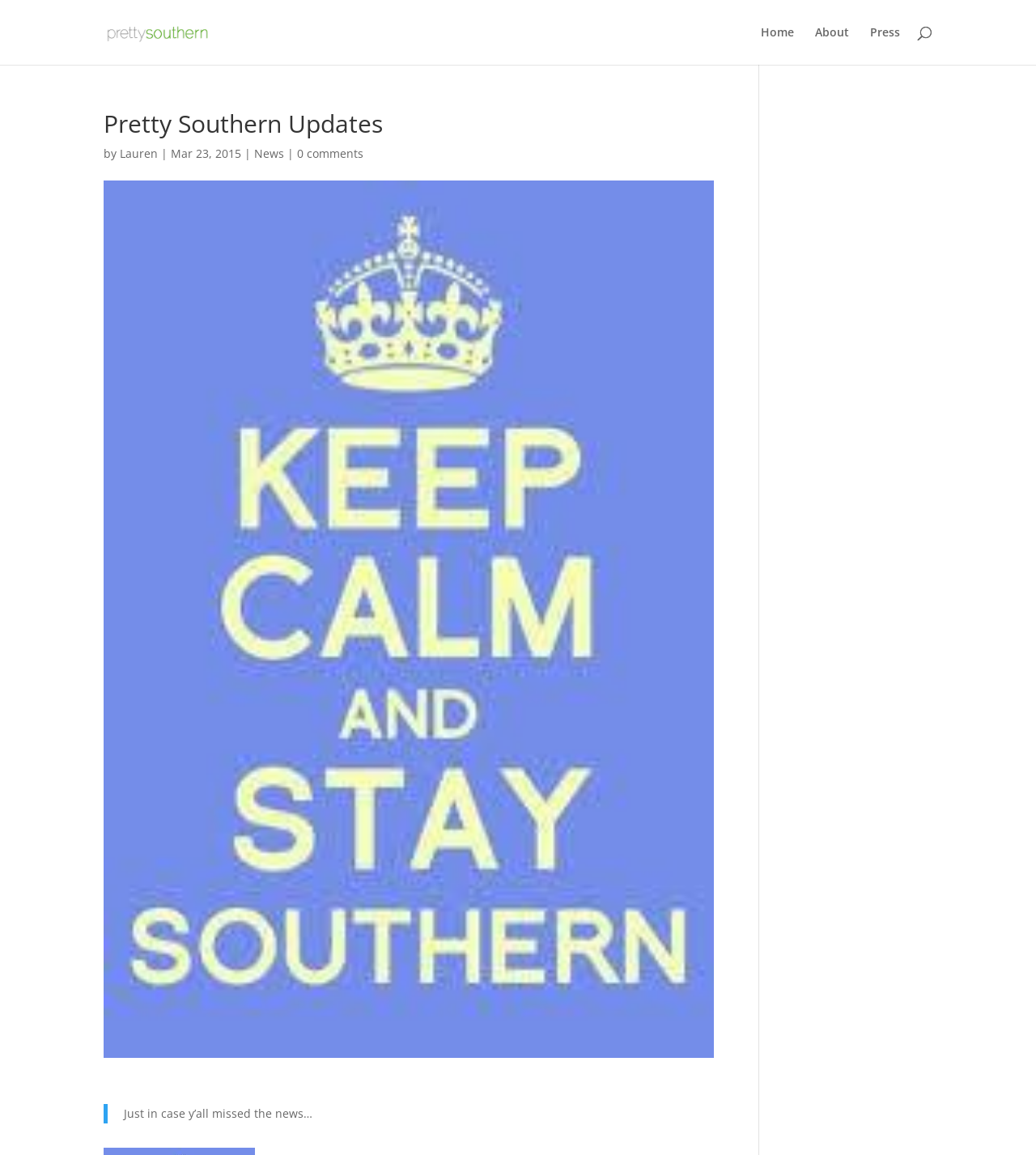Use a single word or phrase to answer the question:
What is the author of the blog post?

Lauren